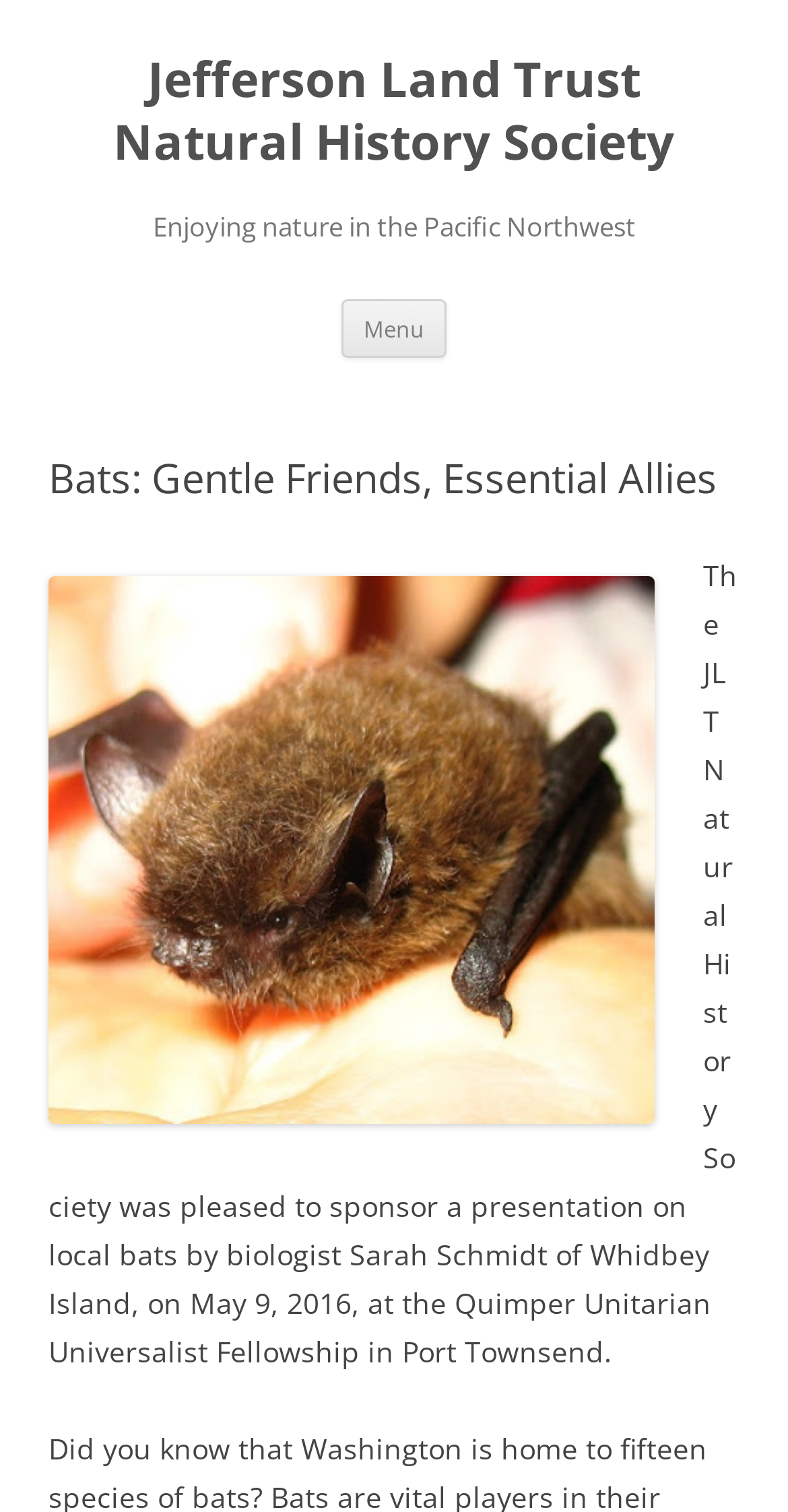What is the topic of the presentation?
From the image, respond using a single word or phrase.

Local bats